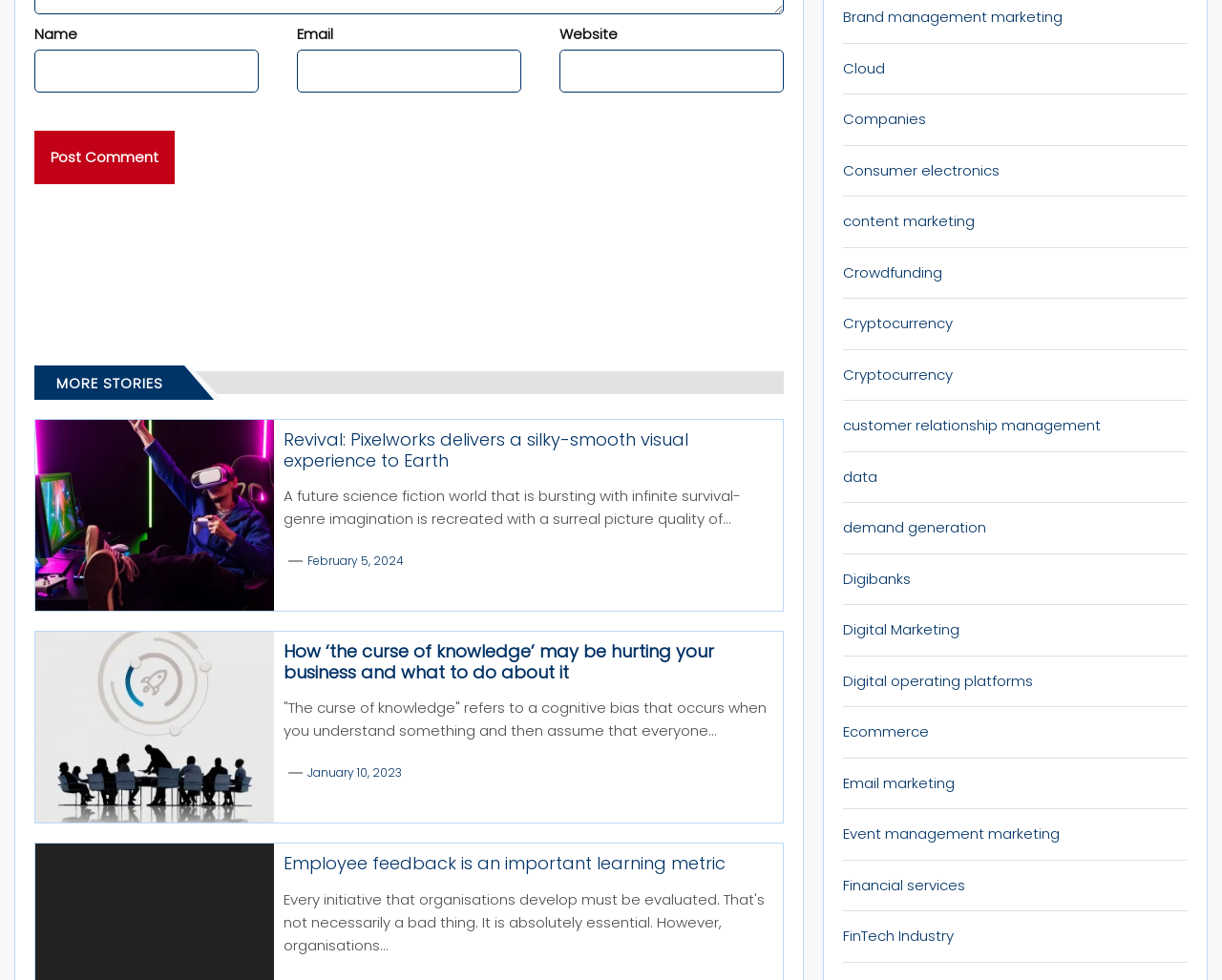Please reply with a single word or brief phrase to the question: 
How many articles are displayed on the webpage?

Three